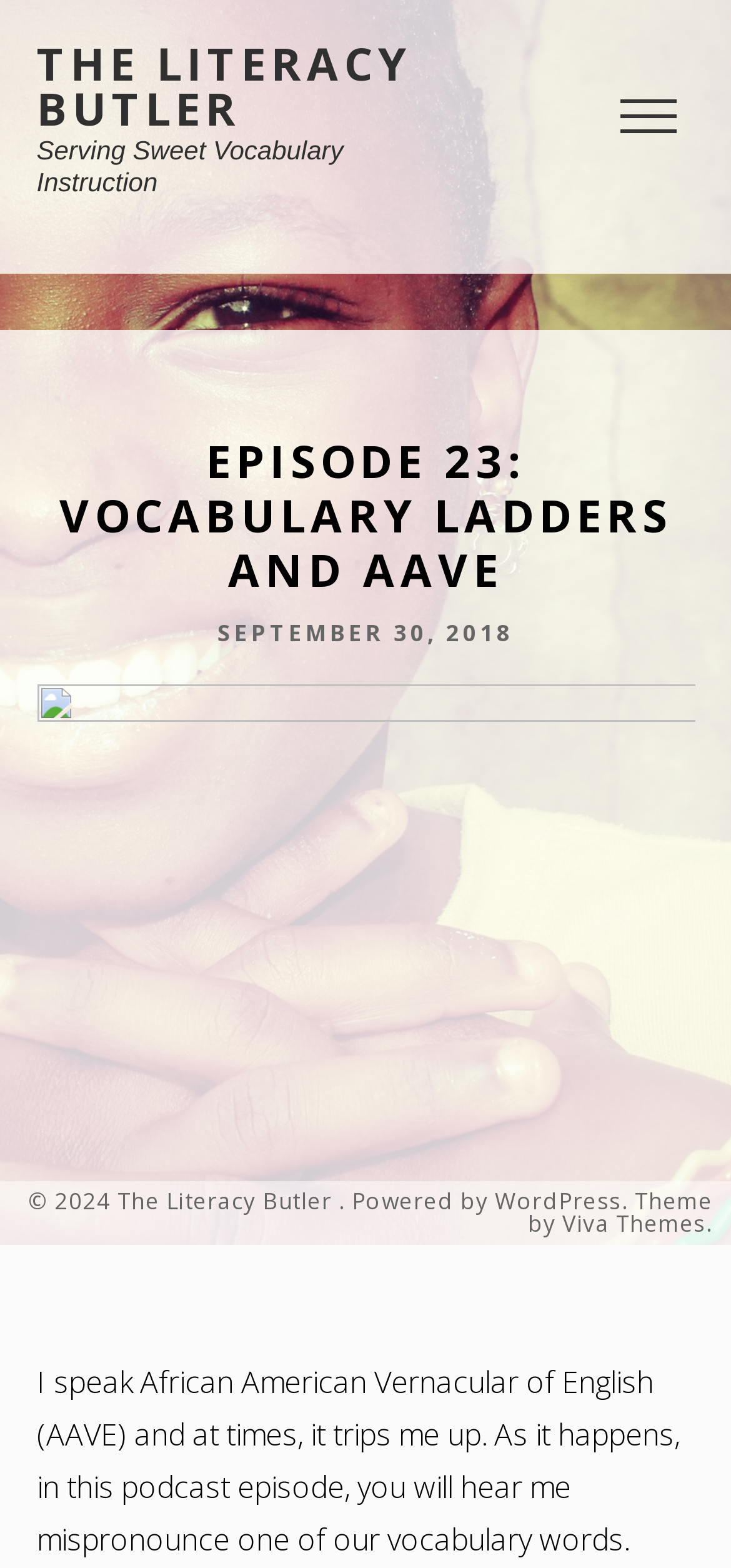Determine which piece of text is the heading of the webpage and provide it.

THE LITERACY BUTLER